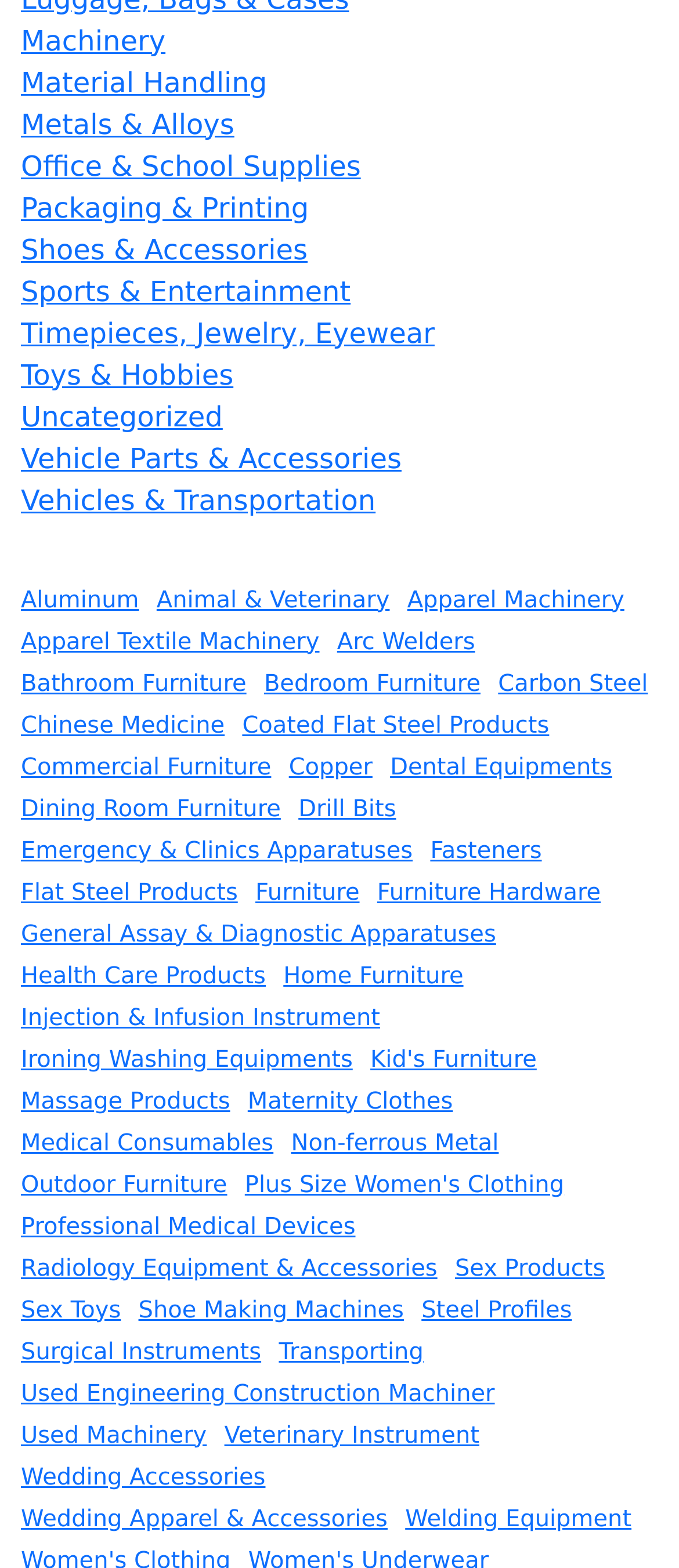Identify the bounding box coordinates of the clickable region required to complete the instruction: "Click on Machinery". The coordinates should be given as four float numbers within the range of 0 and 1, i.e., [left, top, right, bottom].

[0.031, 0.015, 0.244, 0.036]